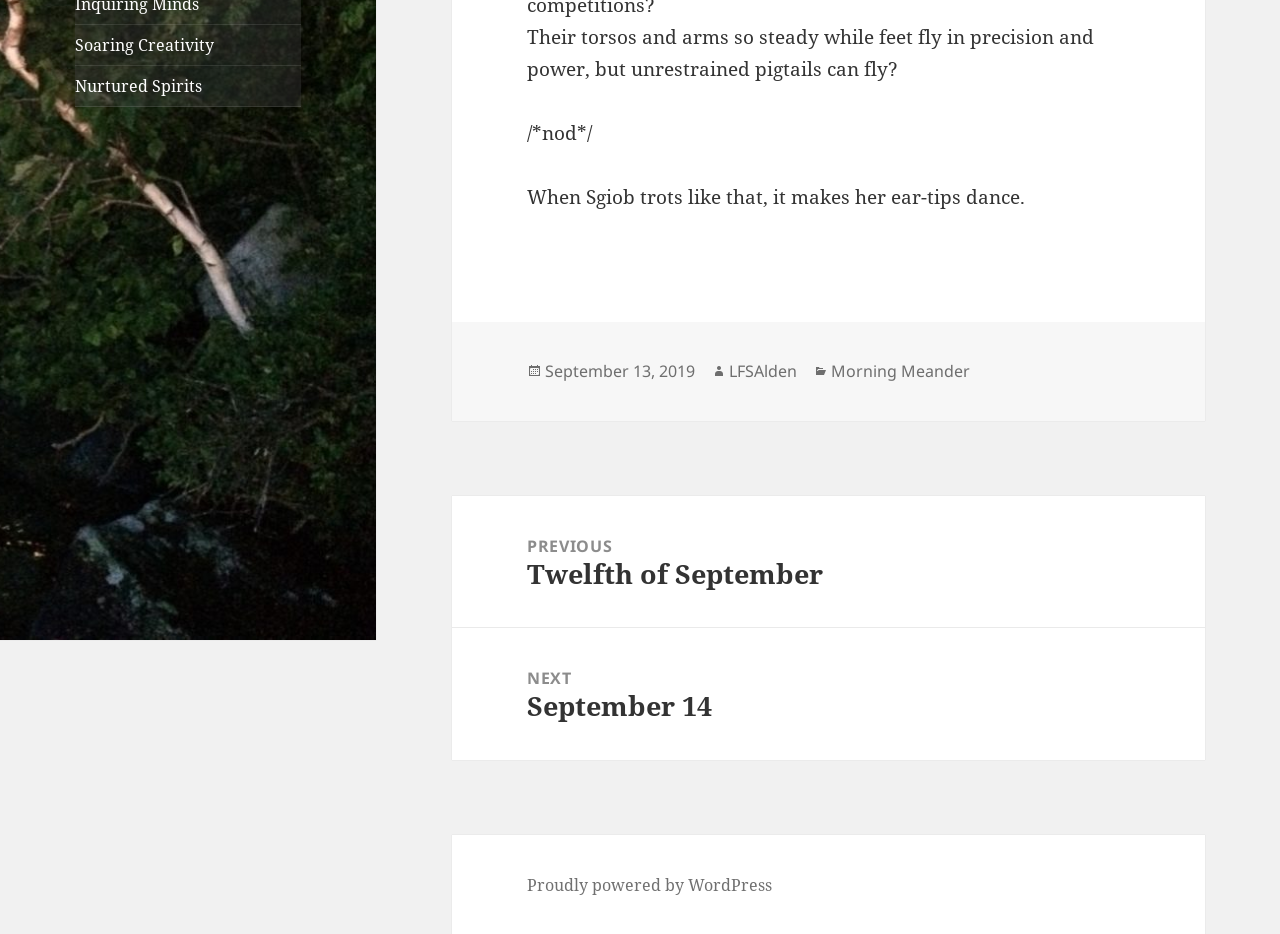Provide the bounding box coordinates of the HTML element described by the text: "Proudly powered by WordPress". The coordinates should be in the format [left, top, right, bottom] with values between 0 and 1.

[0.412, 0.935, 0.603, 0.96]